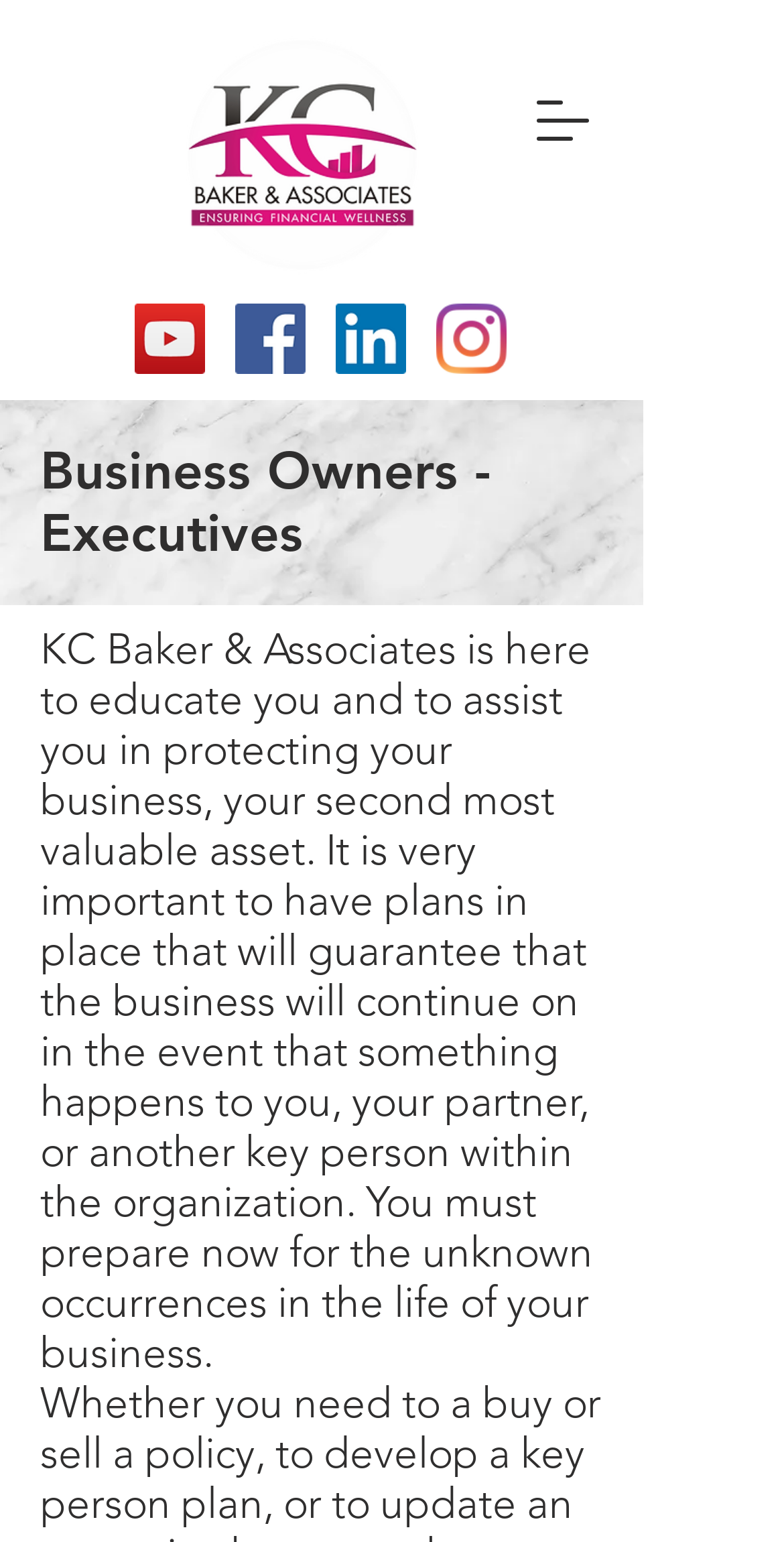Extract the bounding box coordinates for the UI element described by the text: "aria-label="Facebook"". The coordinates should be in the form of [left, top, right, bottom] with values between 0 and 1.

[0.3, 0.197, 0.39, 0.243]